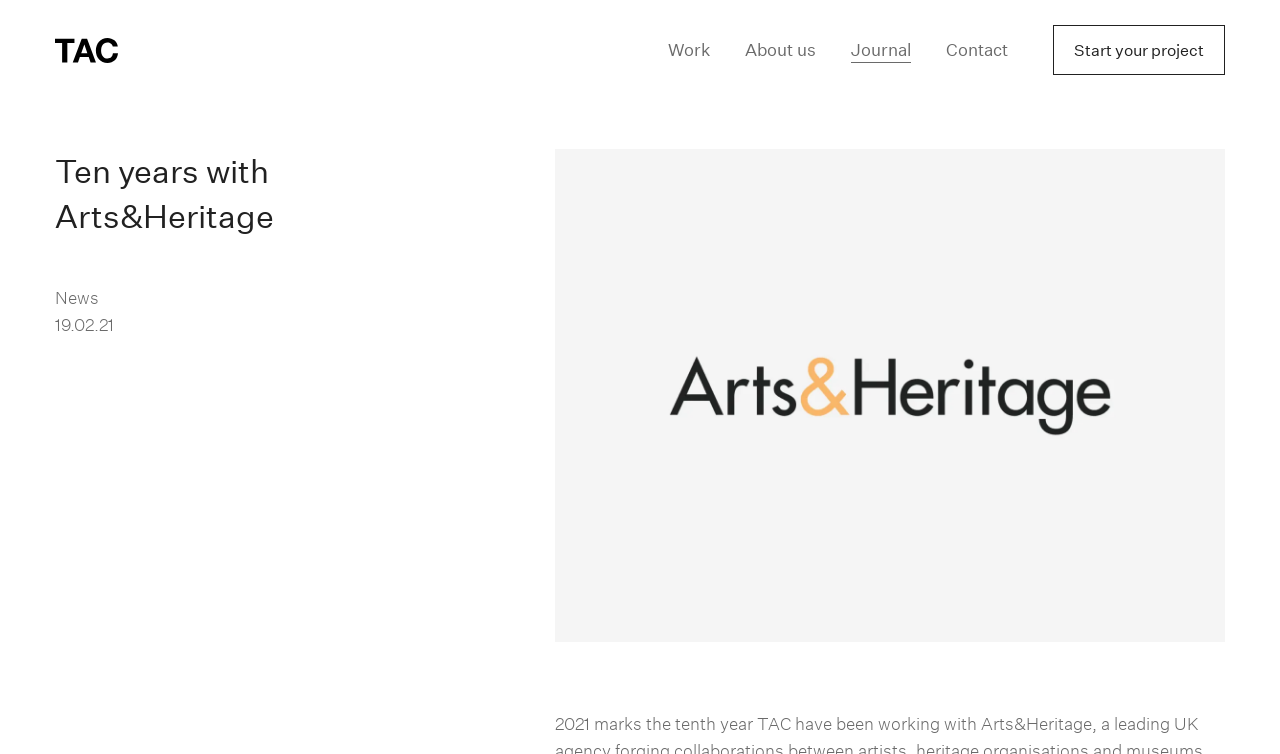How many navigation links are on the top of the webpage?
Give a detailed and exhaustive answer to the question.

I found the answer by counting the number of links on the top of the webpage, which are 'Work', 'About us', 'Journal', and 'Contact'.